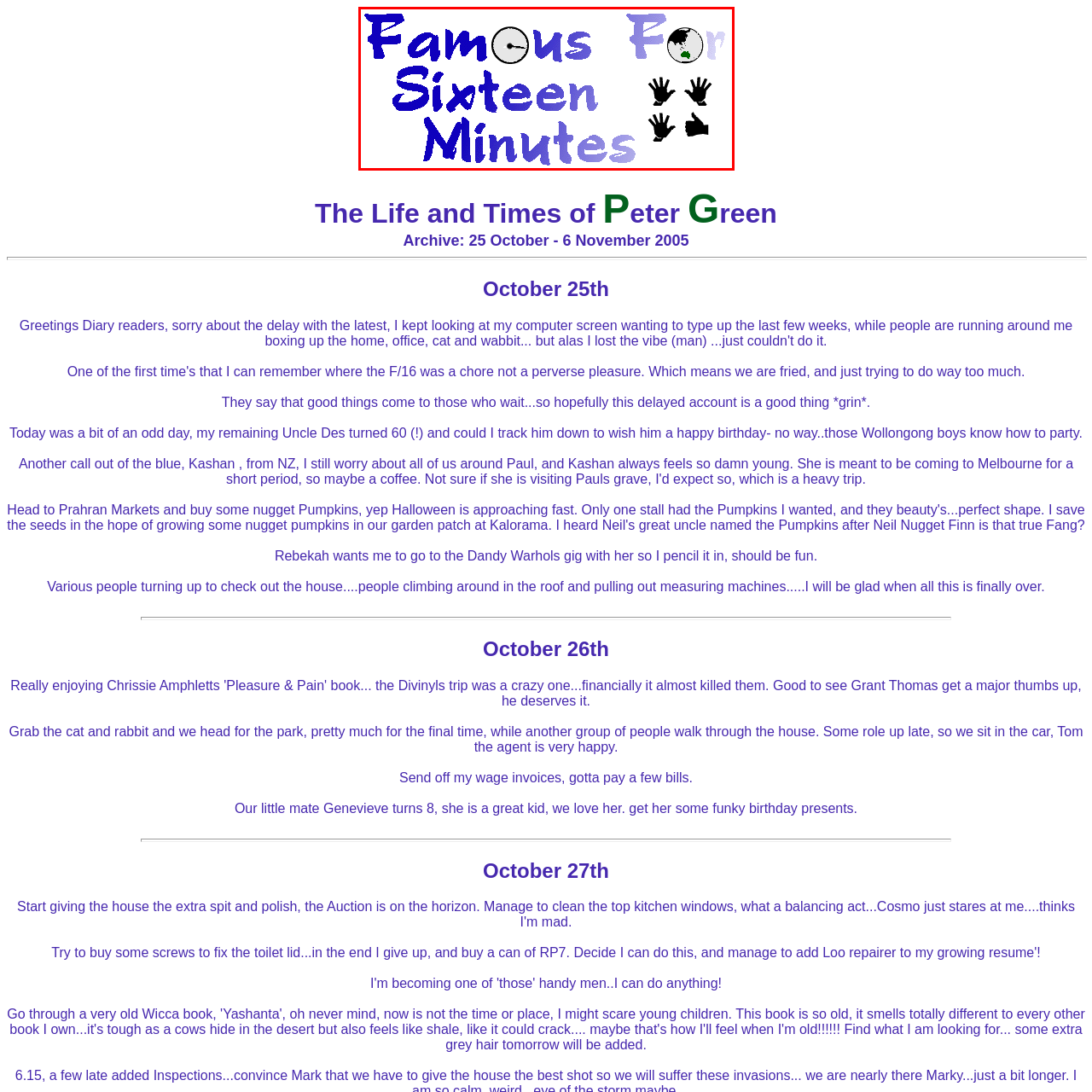Provide a detailed narrative of the image inside the red-bordered section.

The image showcases a colorful and whimsical logo for "Famous for Sixteen Minutes," featuring a playful design. The text is prominently displayed in varying fonts and colors, with the words "Famous" and "Sixteen Minutes" highlighted in bold, artistic lettering. A clock icon beside the word "Famous" symbolizes the fleeting nature of fame, while an illustration of a globe next to "For" adds a global perspective. Flanking the text are two hand icons, one depicted with a thumbs up and the other with open palms, possibly signifying approval and engagement. The overall aesthetic is lively and appealing, reflecting a creative theme that invites curiosity and engagement with the content related to the archive.